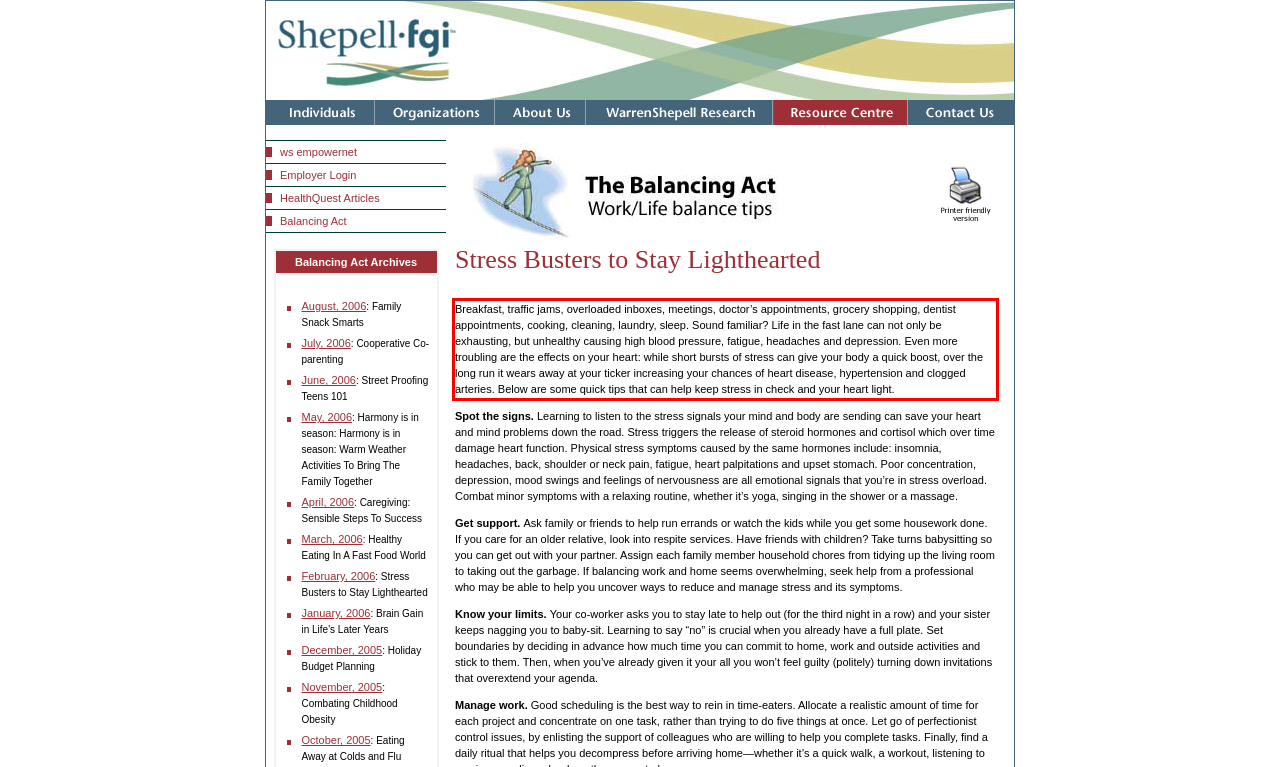You are provided with a webpage screenshot that includes a red rectangle bounding box. Extract the text content from within the bounding box using OCR.

Breakfast, traffic jams, overloaded inboxes, meetings, doctor’s appointments, grocery shopping, dentist appointments, cooking, cleaning, laundry, sleep. Sound familiar? Life in the fast lane can not only be exhausting, but unhealthy causing high blood pressure, fatigue, headaches and depression. Even more troubling are the effects on your heart: while short bursts of stress can give your body a quick boost, over the long run it wears away at your ticker increasing your chances of heart disease, hypertension and clogged arteries. Below are some quick tips that can help keep stress in check and your heart light.